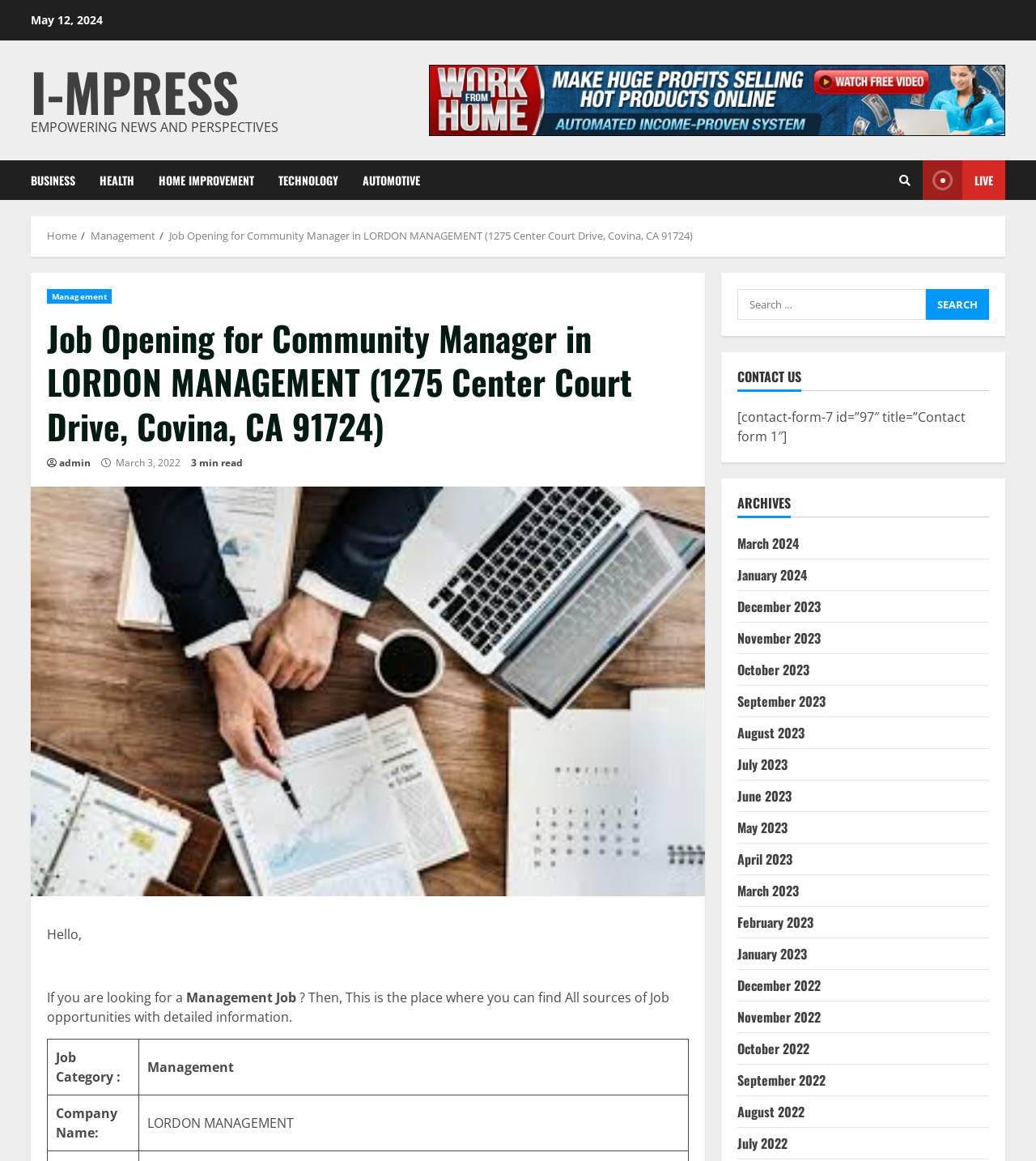Please find the bounding box for the UI component described as follows: "January 2023".

[0.712, 0.813, 0.779, 0.83]